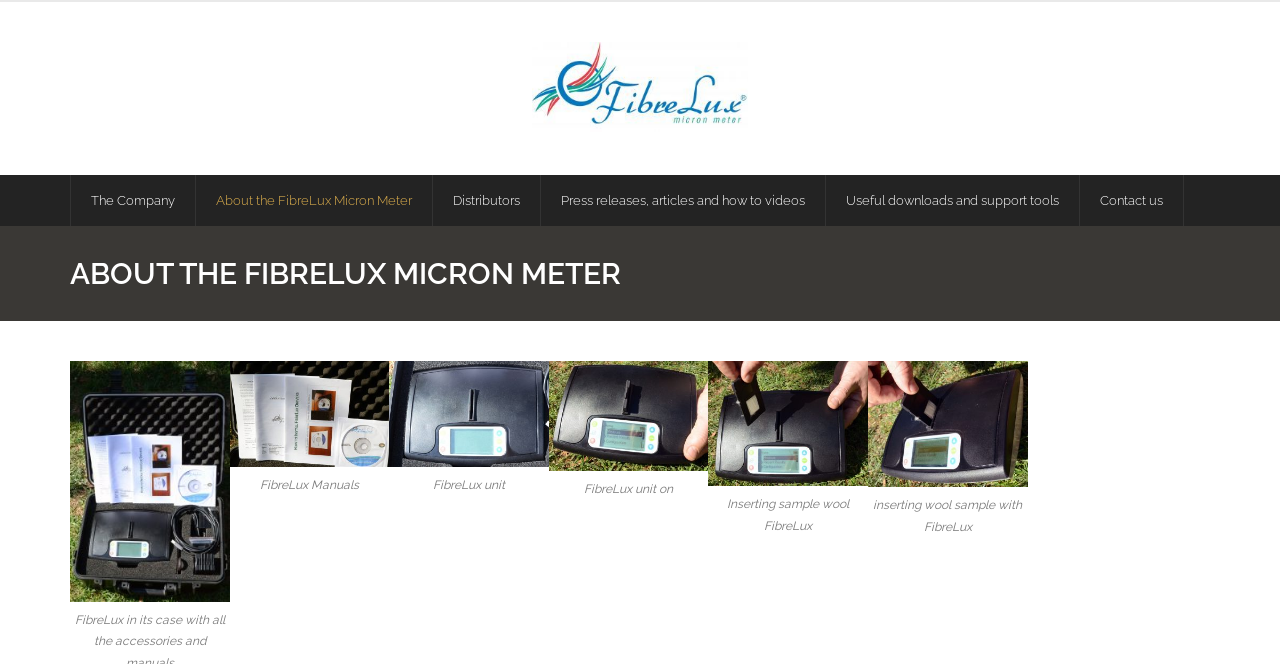Determine the bounding box coordinates of the clickable element to achieve the following action: 'Open the FibreLux Manuals'. Provide the coordinates as four float values between 0 and 1, formatted as [left, top, right, bottom].

[0.203, 0.72, 0.28, 0.741]